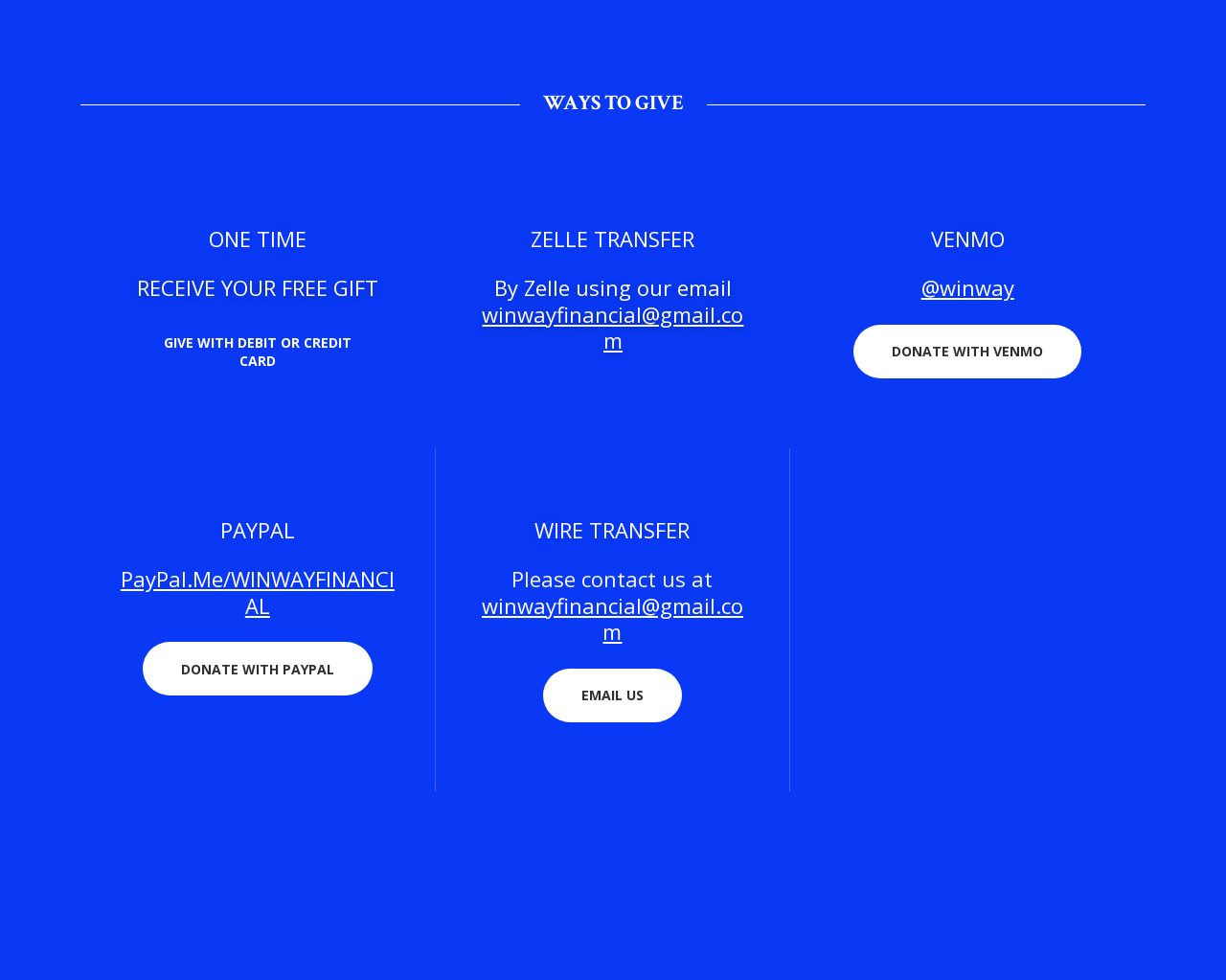Point out the bounding box coordinates of the section to click in order to follow this instruction: "Donate with Venmo using '@winway'".

[0.751, 0.279, 0.827, 0.308]